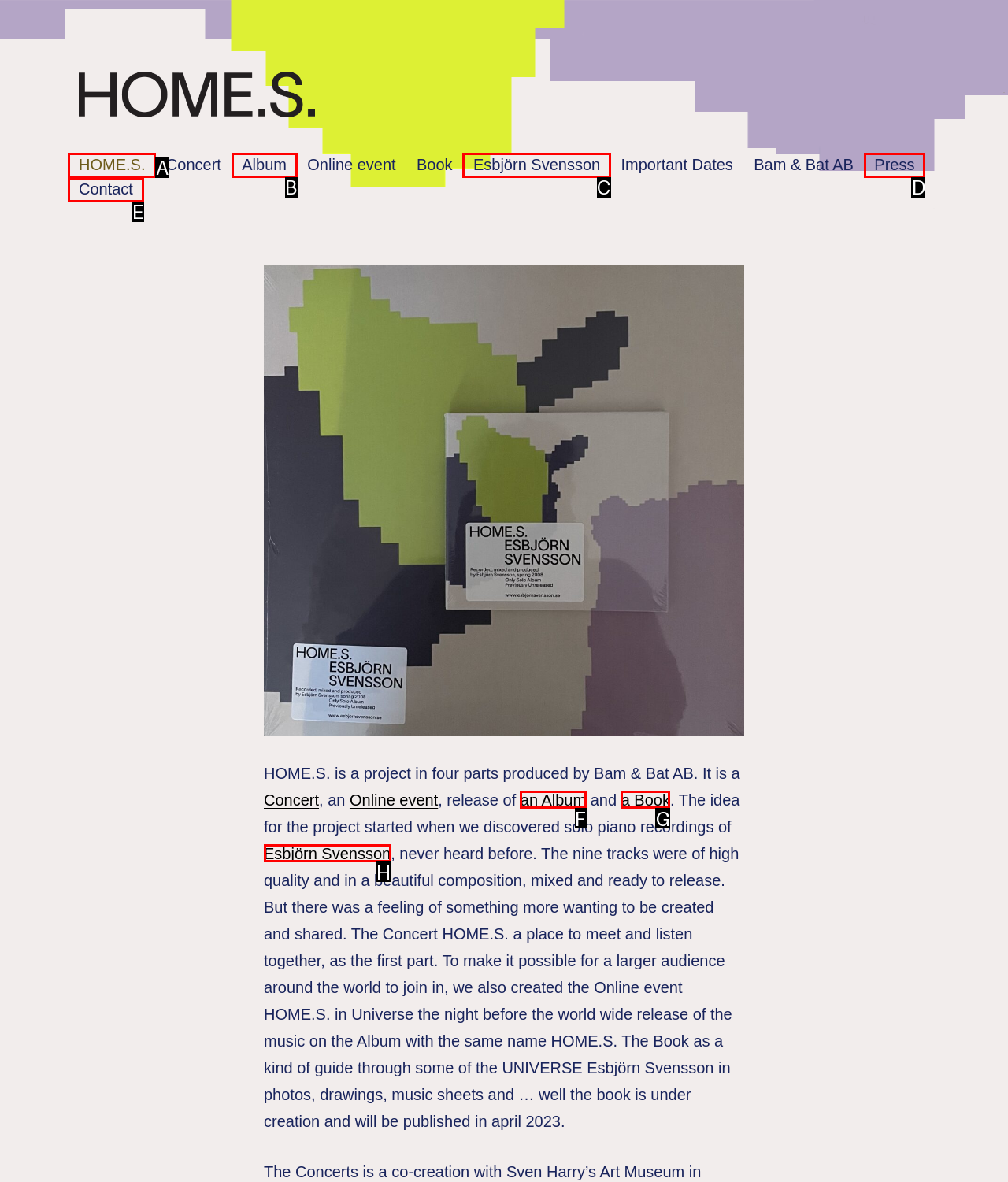Using the element description: Album, select the HTML element that matches best. Answer with the letter of your choice.

B